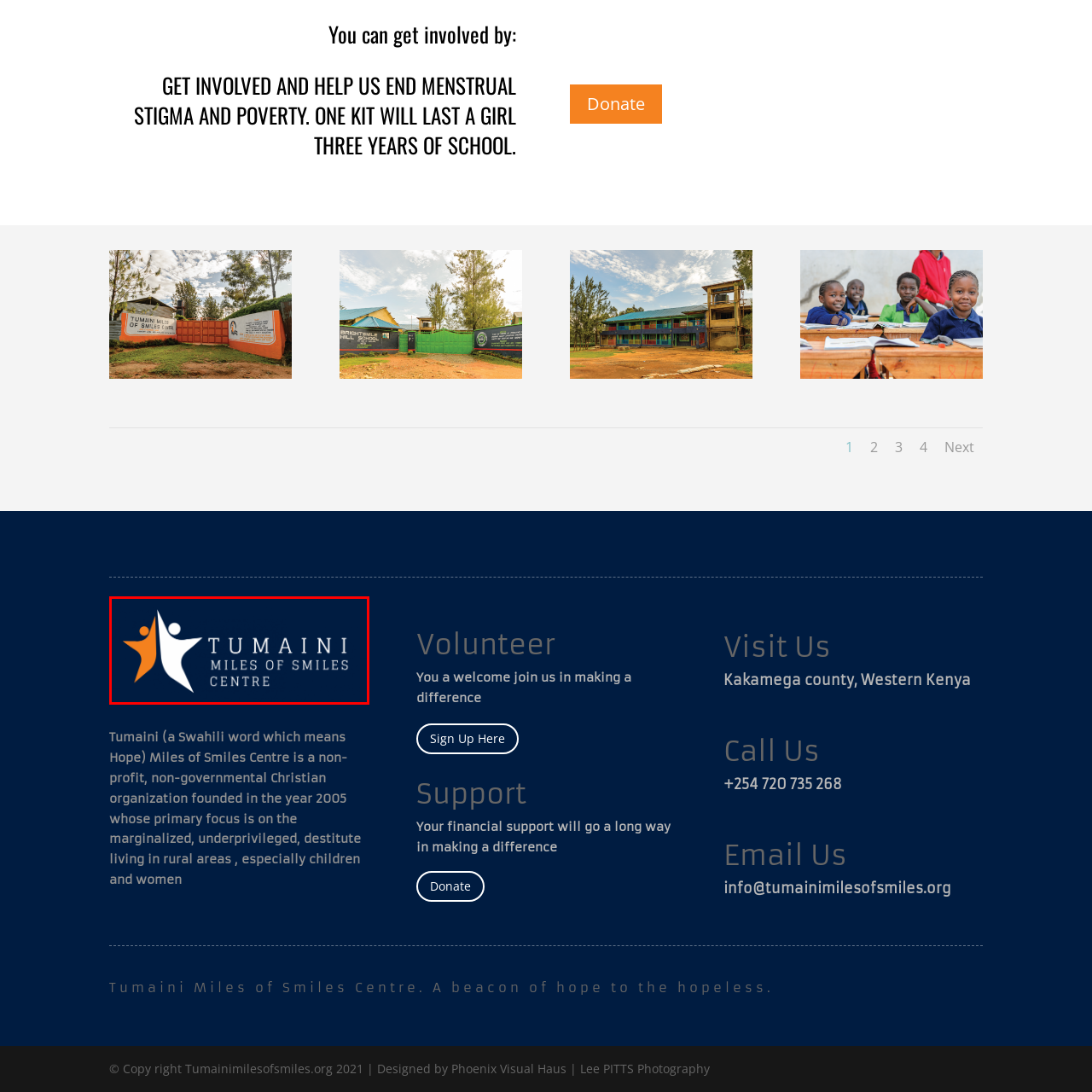Where is the Tumaini Miles of Smiles Centre primarily focused?
Focus on the visual details within the red bounding box and provide an in-depth answer based on your observations.

The caption states that the Tumaini Miles of Smiles Centre is focused on transforming lives through support and empowerment initiatives in Kakamega County, Western Kenya, indicating the organization's primary area of operation.